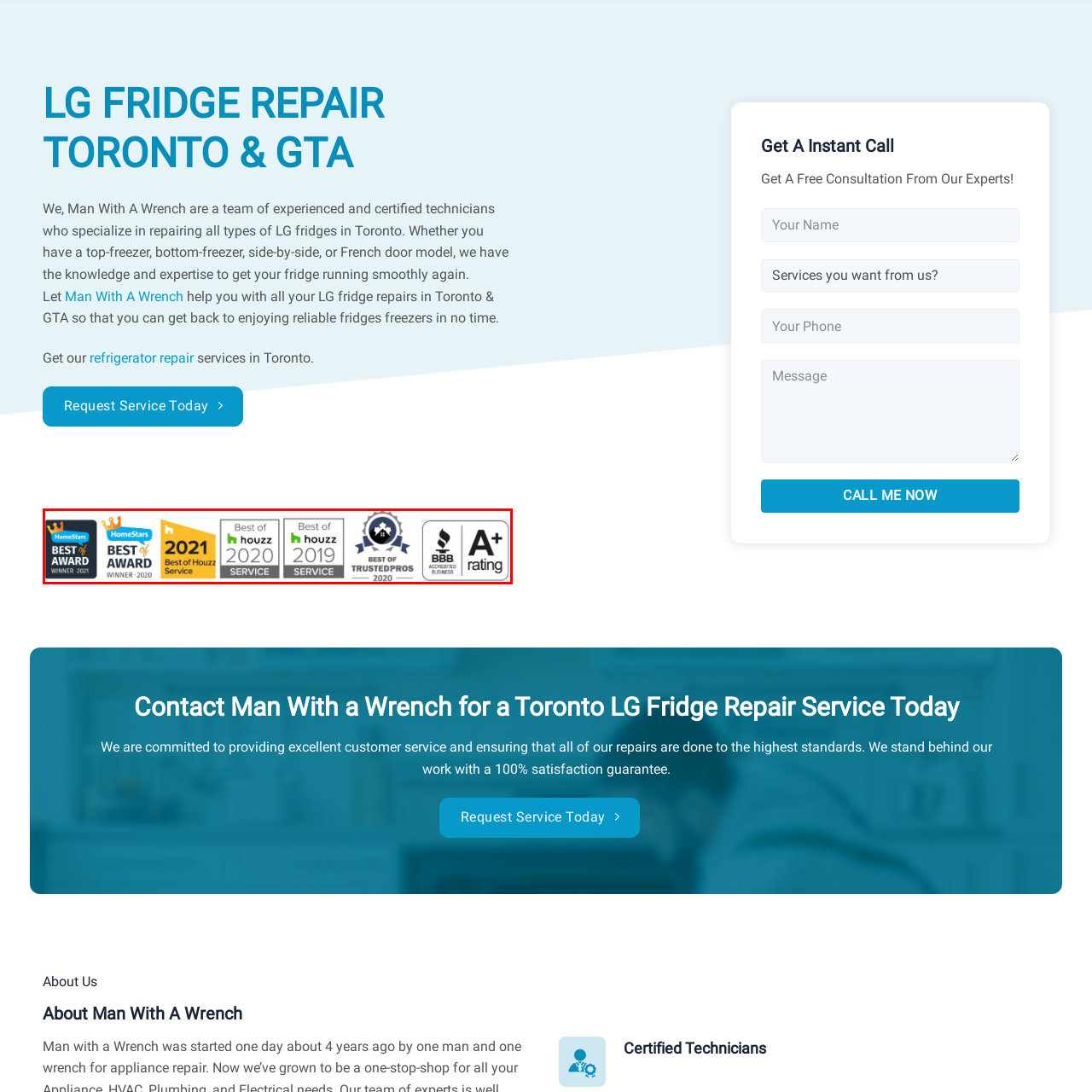Pay attention to the image inside the red rectangle, How many years did Man With A Wrench win the 'Best of Houzz' award? Answer briefly with a single word or phrase.

3